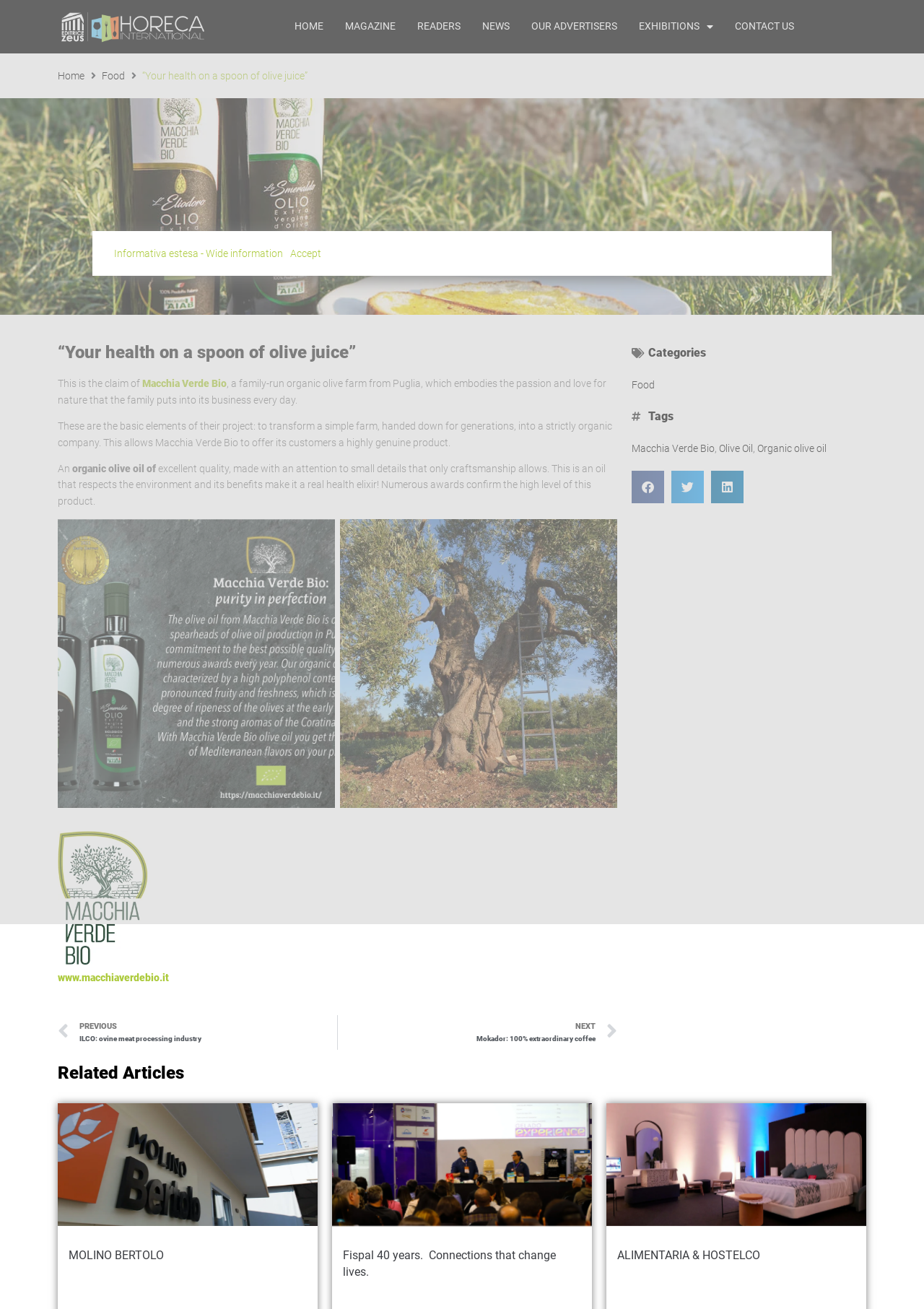Pinpoint the bounding box coordinates of the clickable element to carry out the following instruction: "Read related article MOLINO BERTOLO."

[0.074, 0.953, 0.177, 0.978]